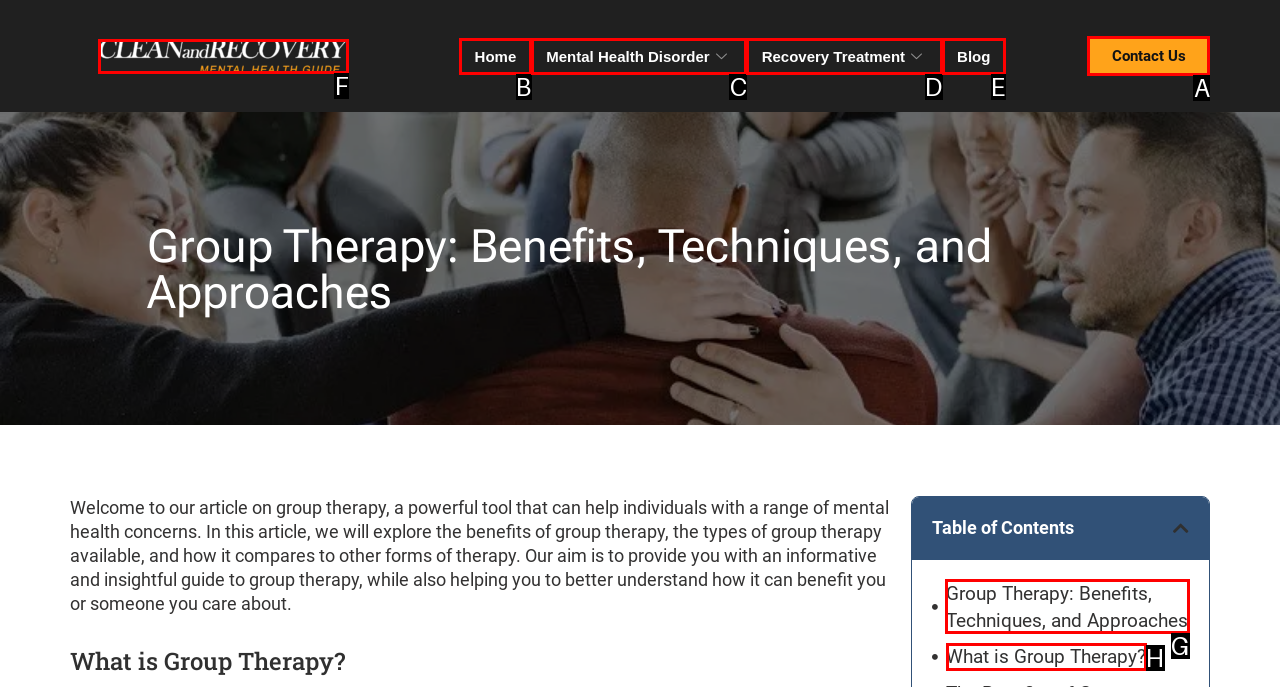Choose the HTML element to click for this instruction: read the article on group therapy Answer with the letter of the correct choice from the given options.

G